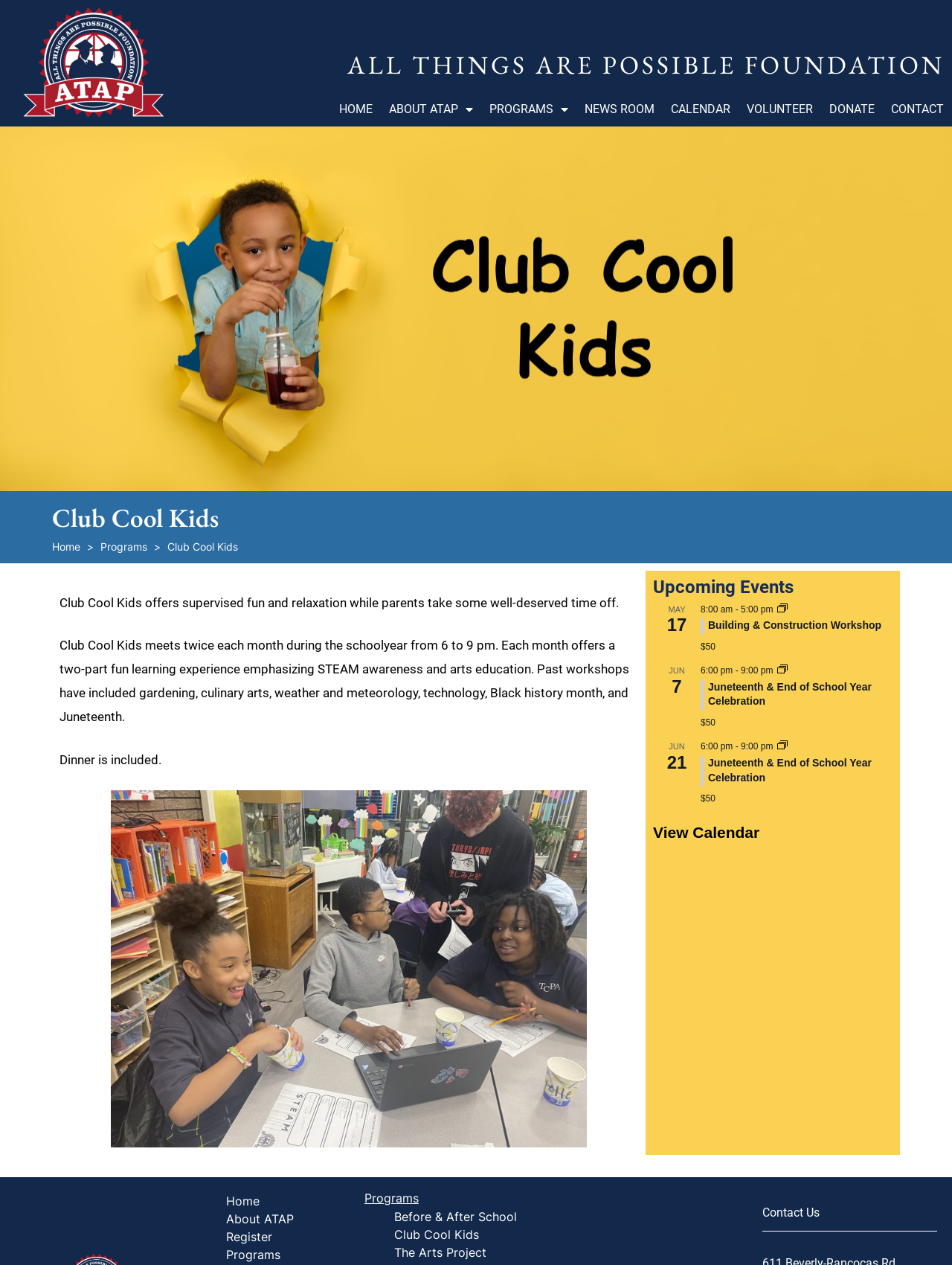Please determine the bounding box coordinates of the element's region to click in order to carry out the following instruction: "Click the 'HOME' link". The coordinates should be four float numbers between 0 and 1, i.e., [left, top, right, bottom].

[0.348, 0.073, 0.4, 0.1]